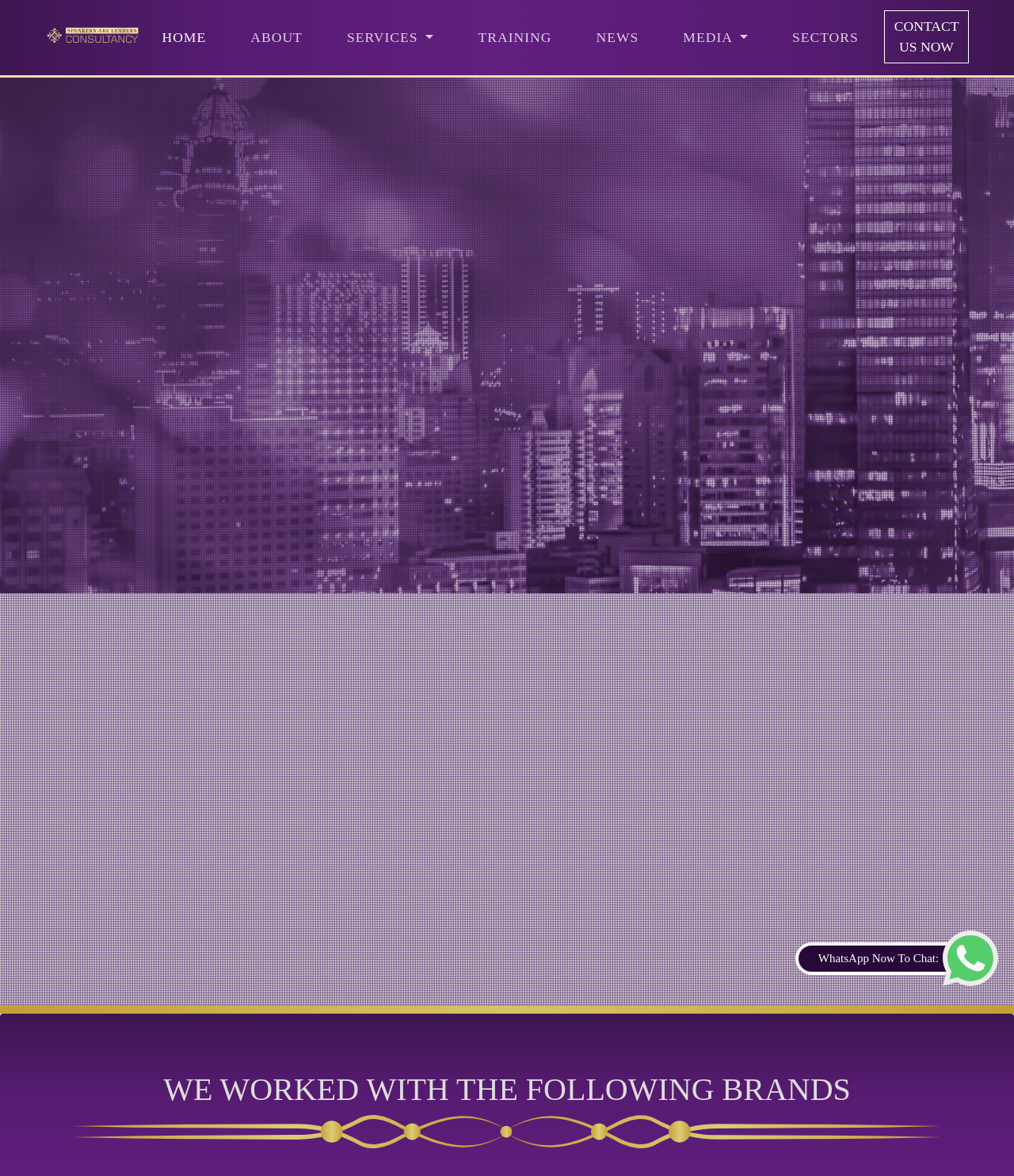Please specify the bounding box coordinates of the element that should be clicked to execute the given instruction: 'Click the Brand For Speakers Logo'. Ensure the coordinates are four float numbers between 0 and 1, expressed as [left, top, right, bottom].

[0.044, 0.022, 0.161, 0.043]